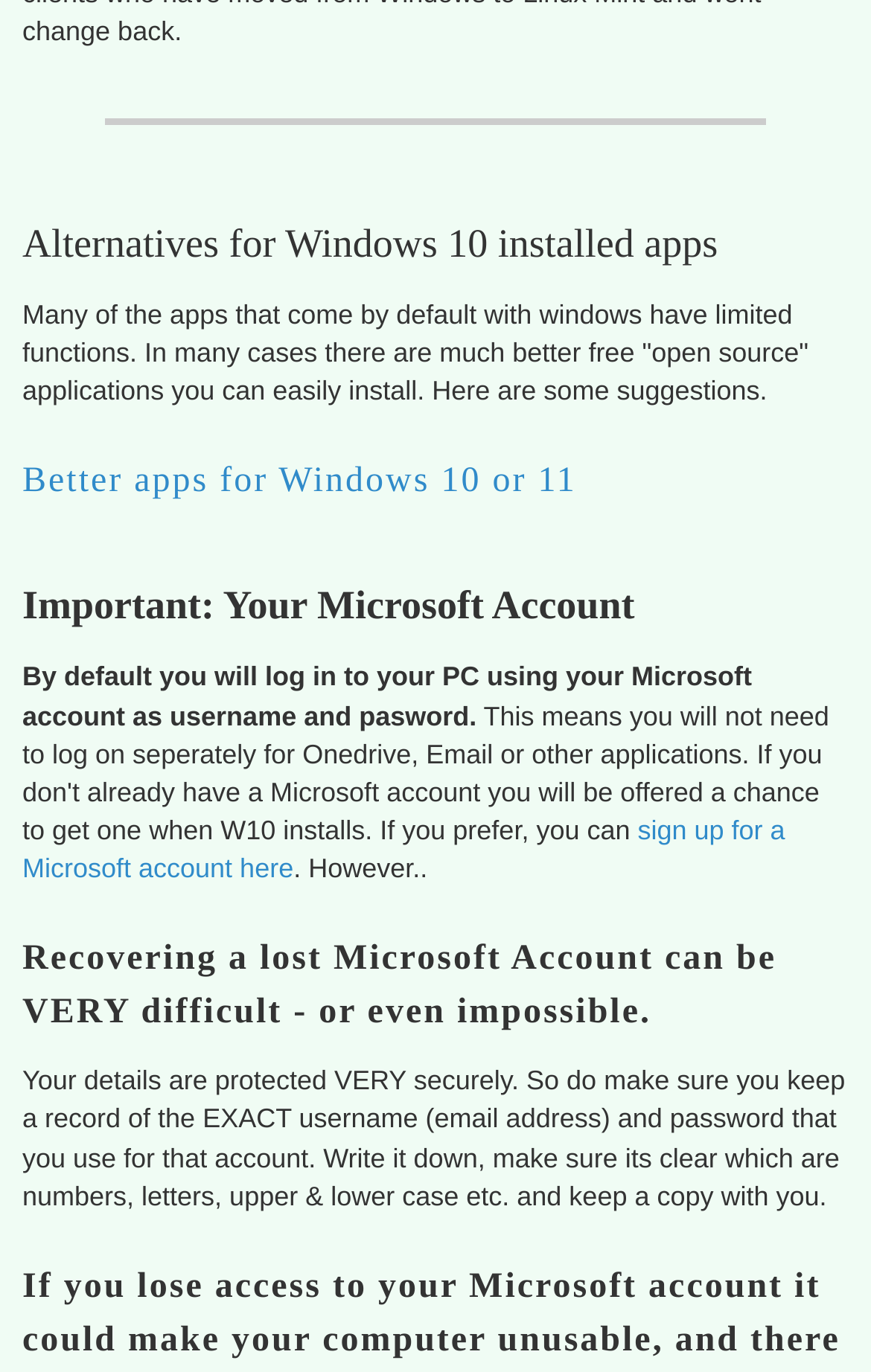What is the purpose of the suggested apps?
Answer the question with just one word or phrase using the image.

To replace default Windows apps